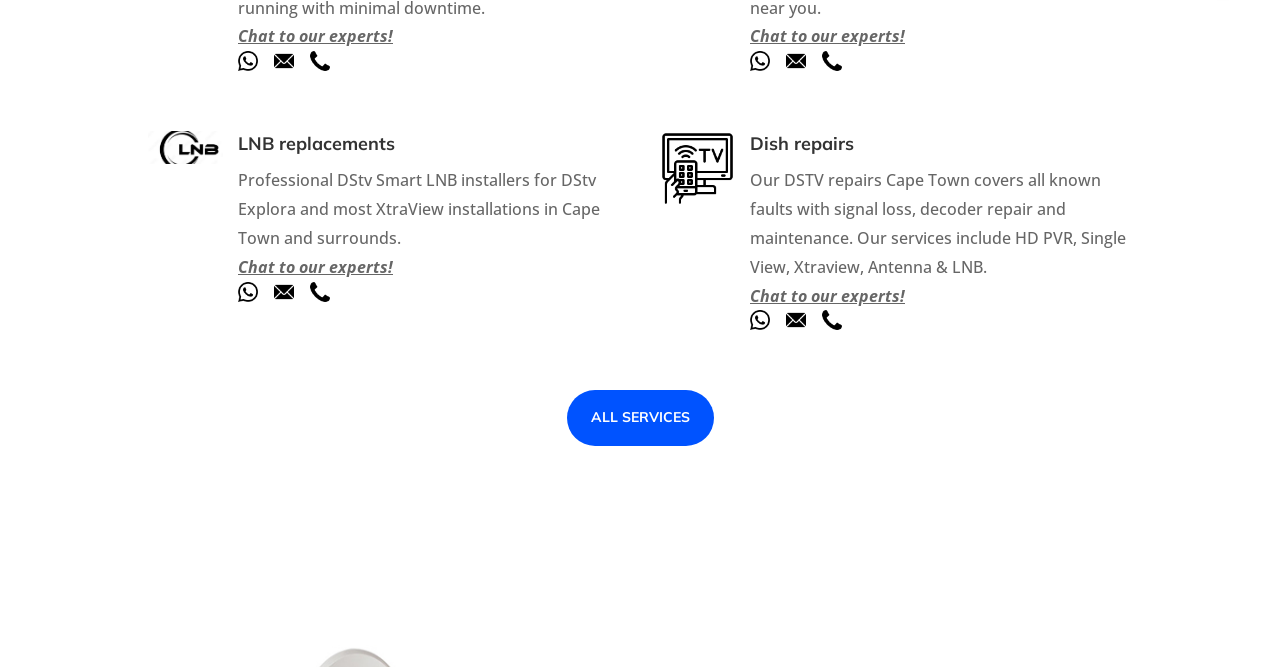Determine the bounding box coordinates of the clickable element to complete this instruction: "View all services". Provide the coordinates in the format of four float numbers between 0 and 1, [left, top, right, bottom].

[0.443, 0.585, 0.557, 0.669]